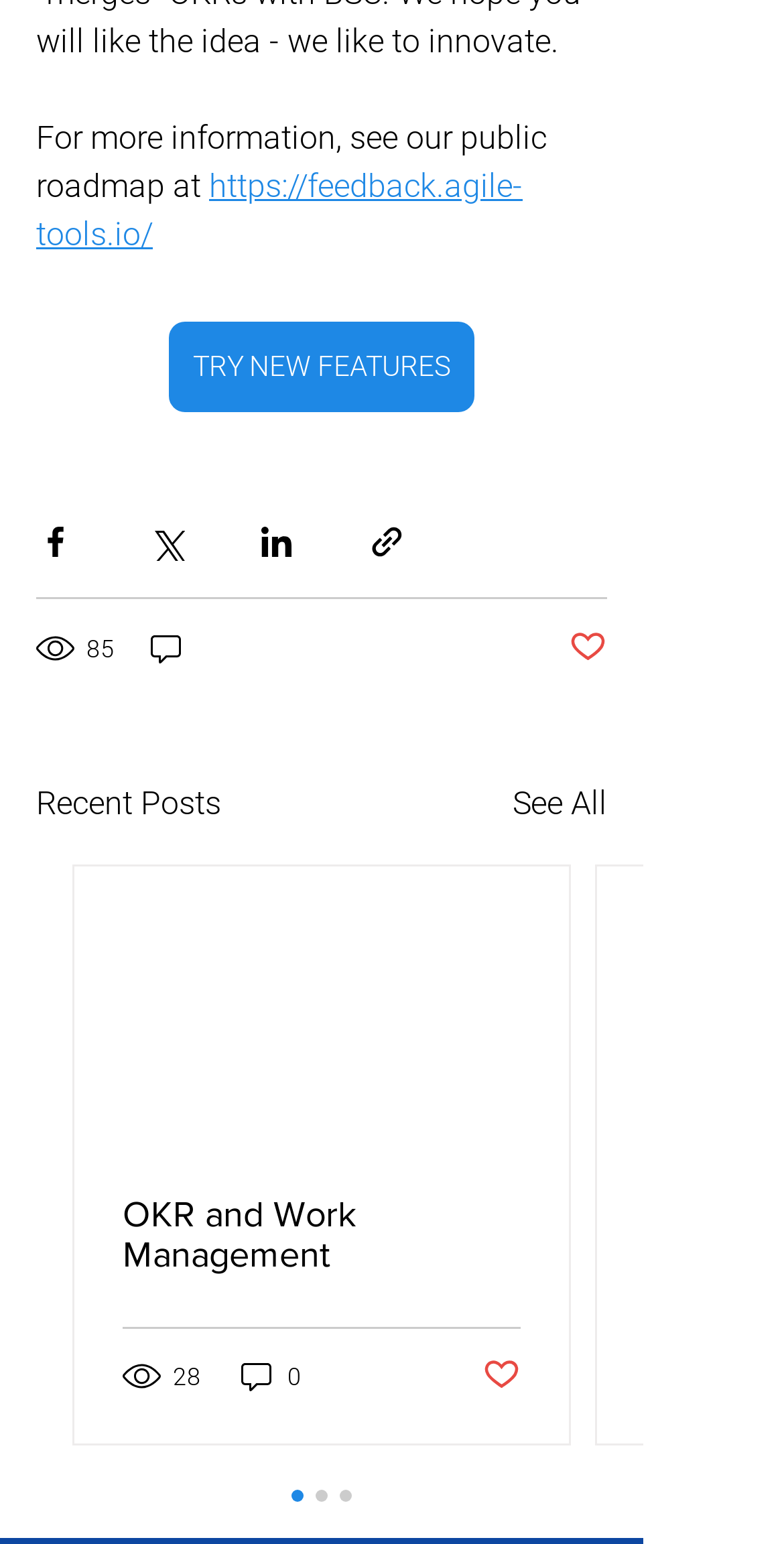Find the bounding box coordinates of the element you need to click on to perform this action: 'Try new features'. The coordinates should be represented by four float values between 0 and 1, in the format [left, top, right, bottom].

[0.215, 0.209, 0.605, 0.267]